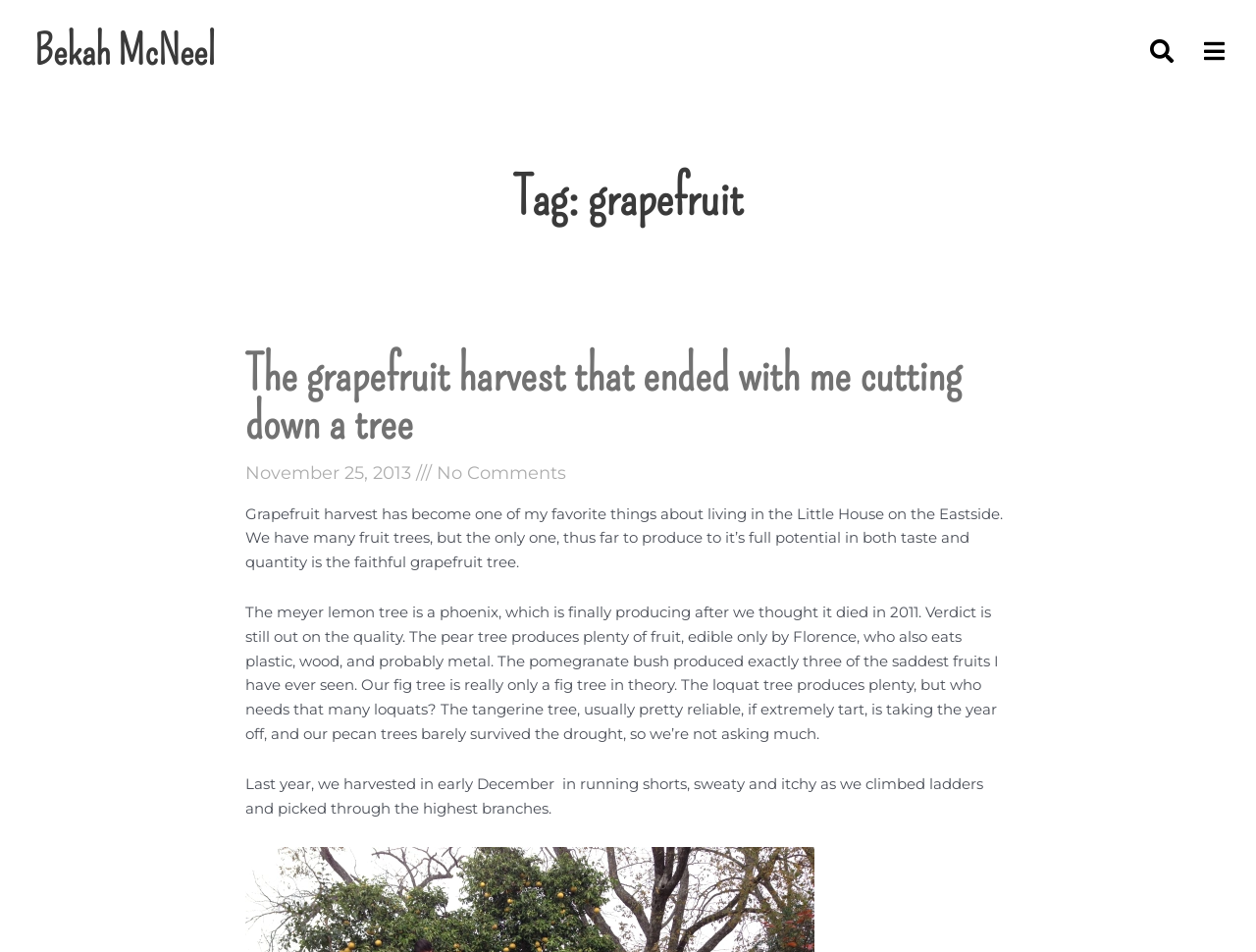Identify the bounding box coordinates for the UI element described as follows: Bekah McNeel. Use the format (top-left x, top-left y, bottom-right x, bottom-right y) and ensure all values are floating point numbers between 0 and 1.

[0.027, 0.028, 0.171, 0.079]